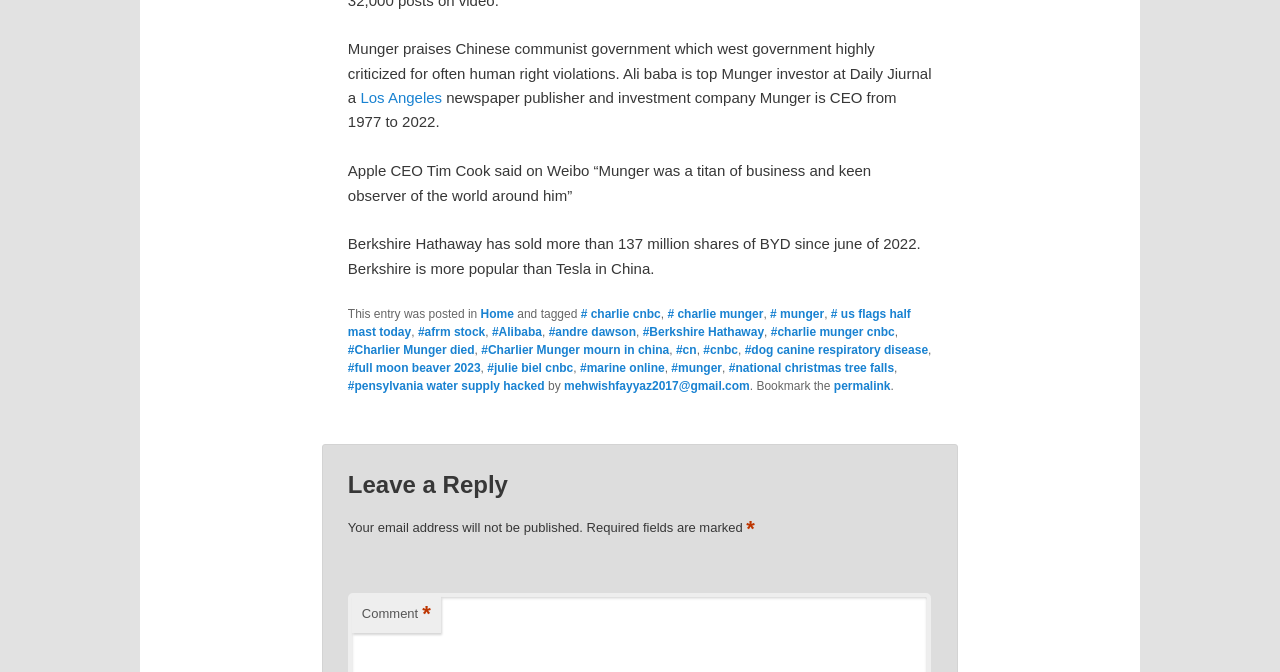Calculate the bounding box coordinates for the UI element based on the following description: "parent_node: Email * aria-describedby="email-notes" name="email"". Ensure the coordinates are four float numbers between 0 and 1, i.e., [left, top, right, bottom].

None